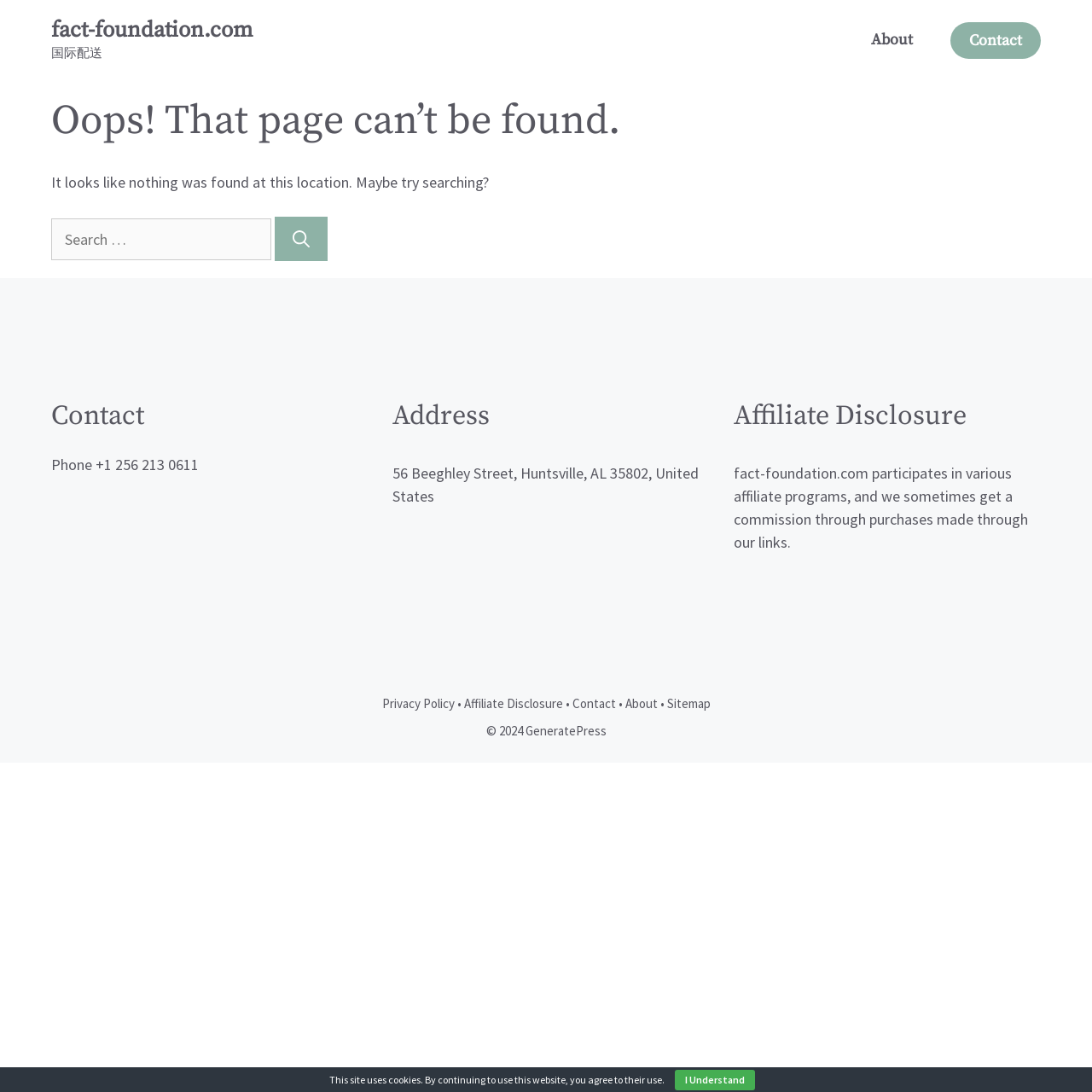Identify the text that serves as the heading for the webpage and generate it.

Oops! That page can’t be found.